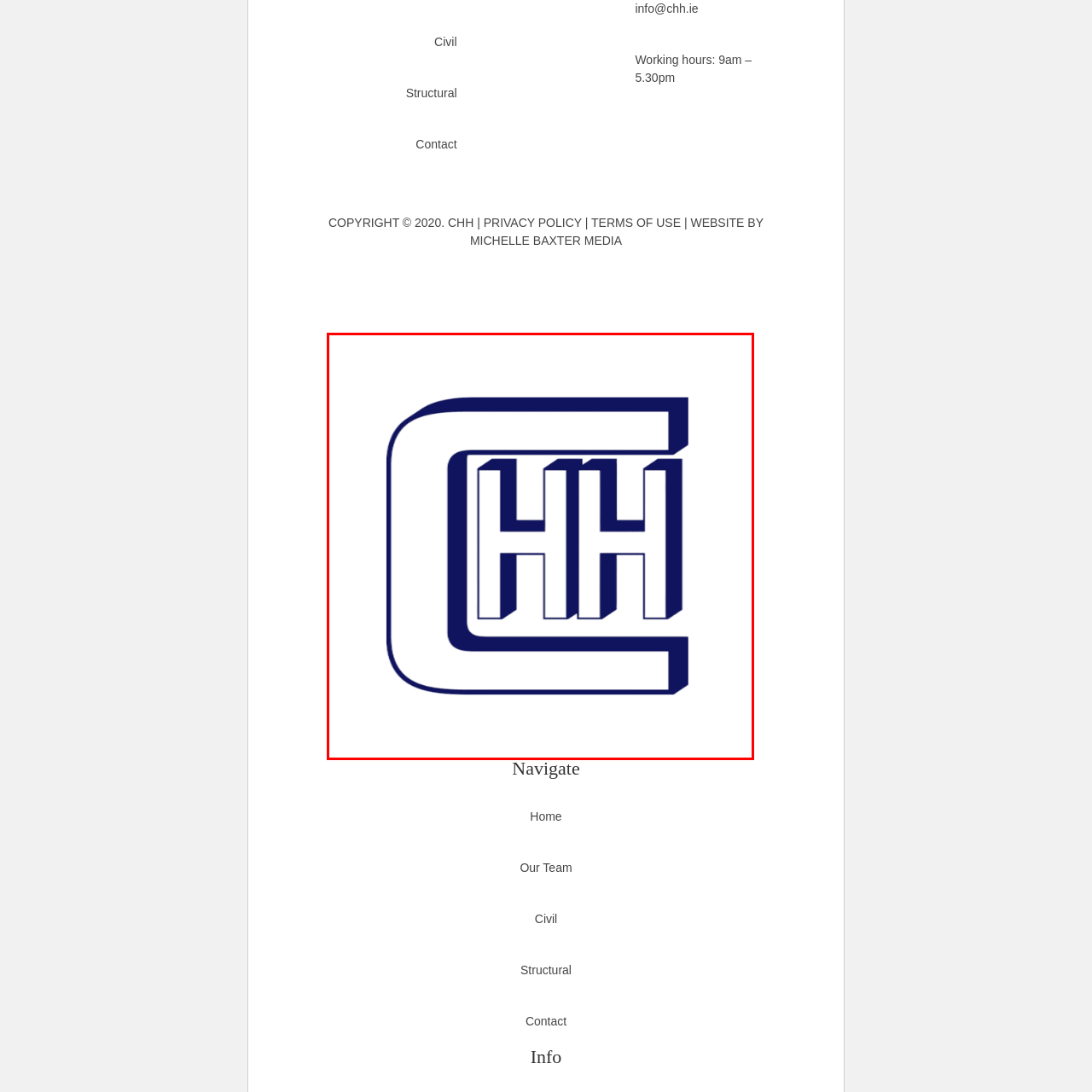Provide a comprehensive description of the image contained within the red rectangle.

The image features a stylized logo representing the company CHH. The logo prominently displays the letters "C," "H," and "H" in a bold, modern design. The letter "C" is depicted in a deep navy blue, enclosing the two "H" characters, which are designed with a clean and contemporary look, further emphasizing the brand's identity. This design likely reflects CHH's focus on civil and structural engineering, given the context of the surrounding content on the webpage that includes information about their services, contact details, and copyright notice. The logo serves as a visual anchor for the company, encapsulating its professional ethos and dedication to quality in the engineering field.